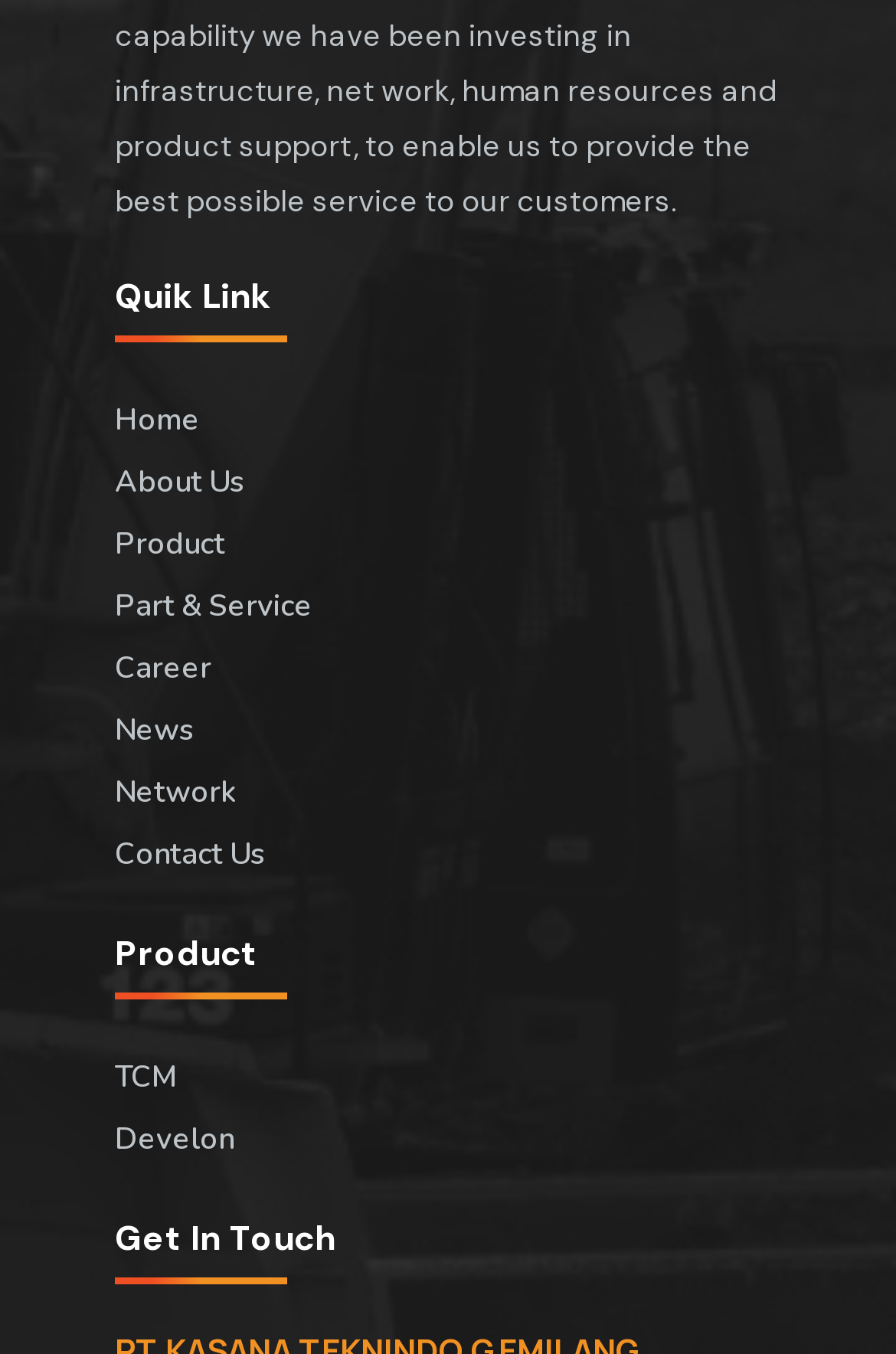How many headings are there on the webpage?
Based on the image, respond with a single word or phrase.

3